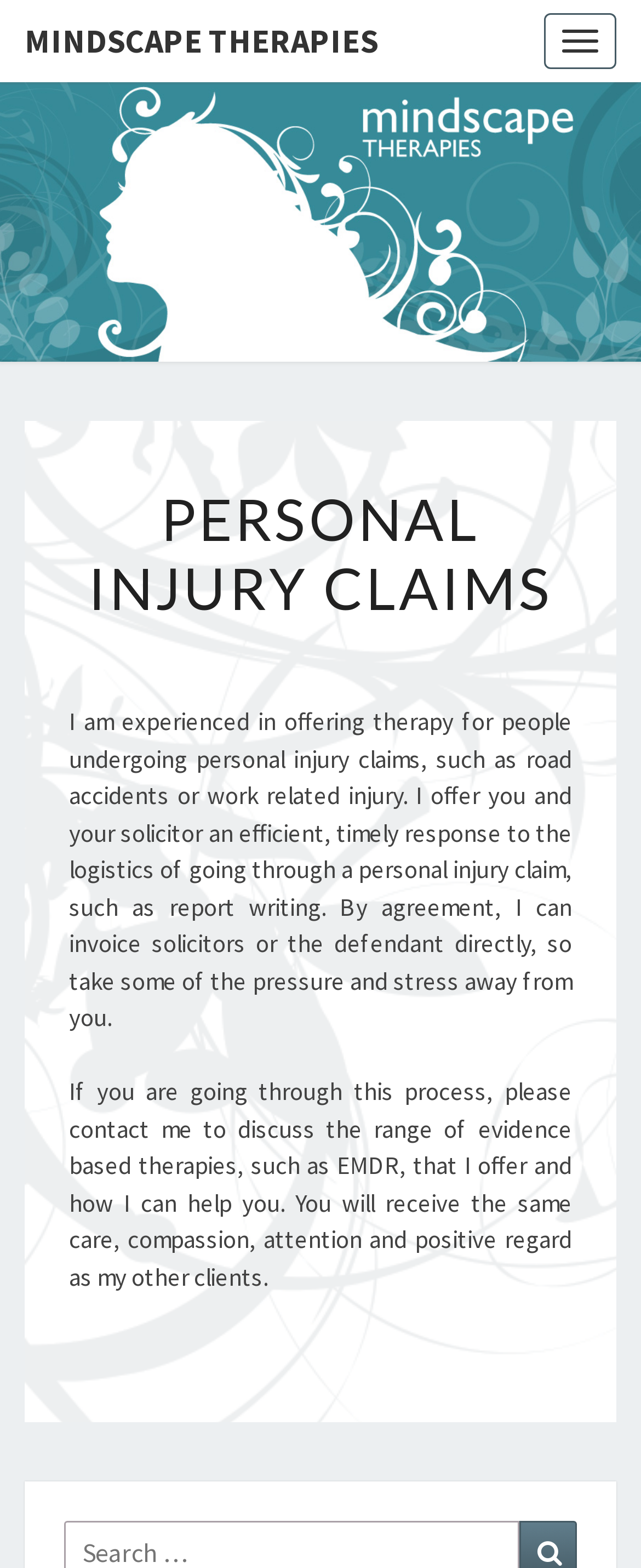Based on the image, provide a detailed and complete answer to the question: 
What is the benefit of contacting the therapist?

The webpage invites clients to contact the therapist to discuss the range of evidence-based therapies, such as EMDR, that the therapist offers and how they can help the client.